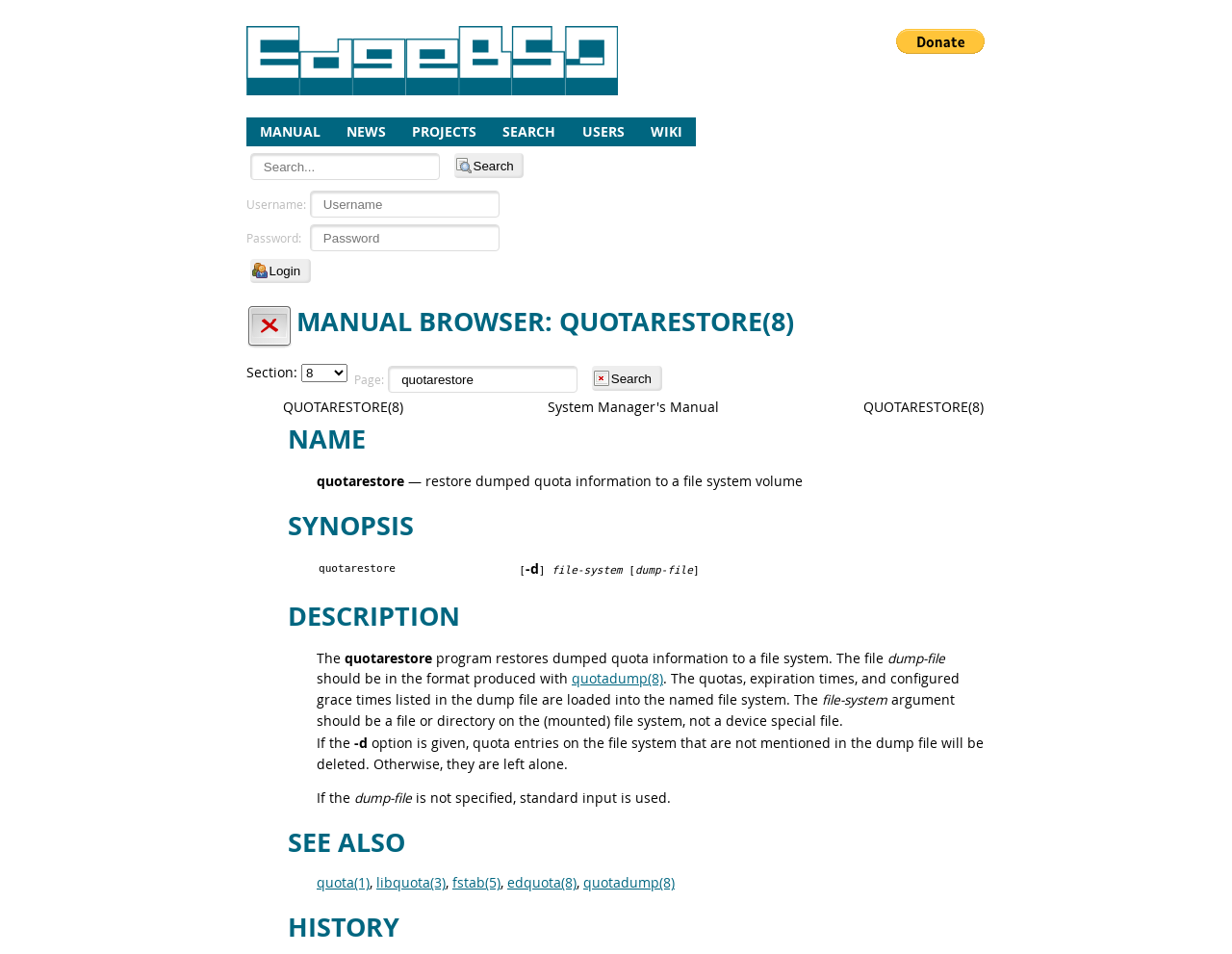Find the bounding box coordinates of the element I should click to carry out the following instruction: "Read about quotarestore".

[0.257, 0.495, 0.328, 0.514]